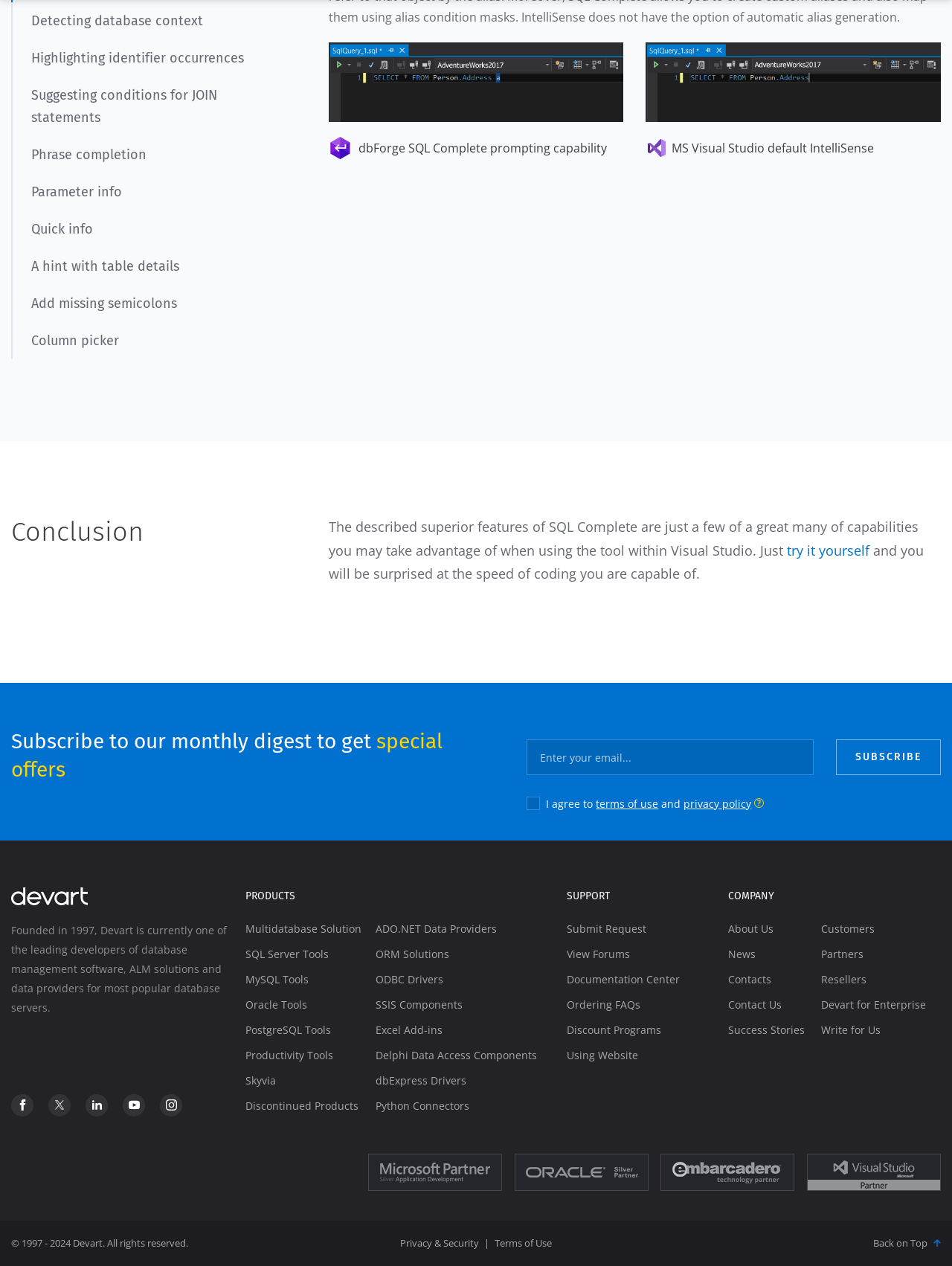Please identify the bounding box coordinates of the clickable area that will fulfill the following instruction: "View Devart official Facebook page". The coordinates should be in the format of four float numbers between 0 and 1, i.e., [left, top, right, bottom].

[0.012, 0.864, 0.035, 0.882]